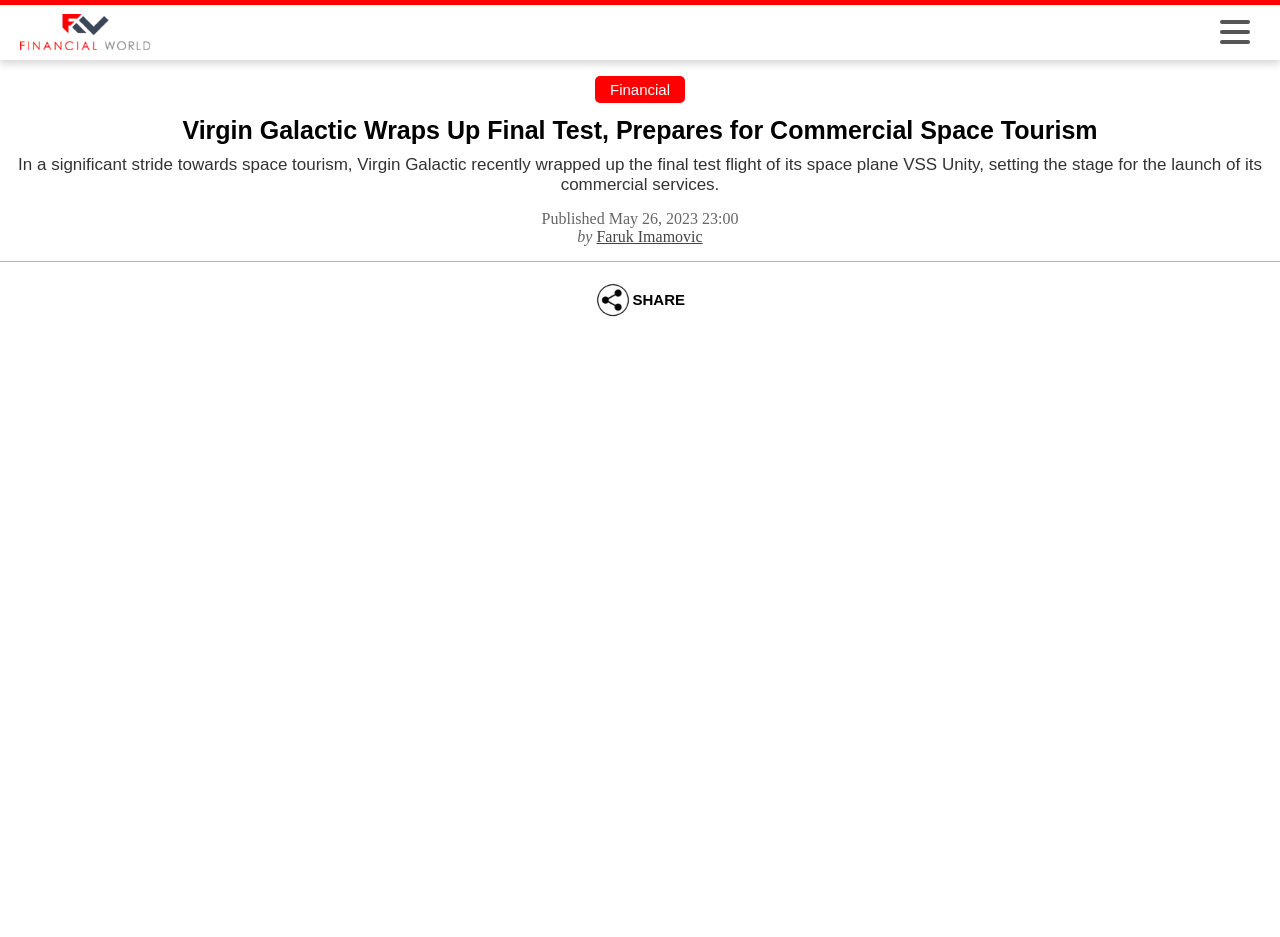Who is the author of the article?
Look at the screenshot and respond with one word or a short phrase.

Faruk Imamovic